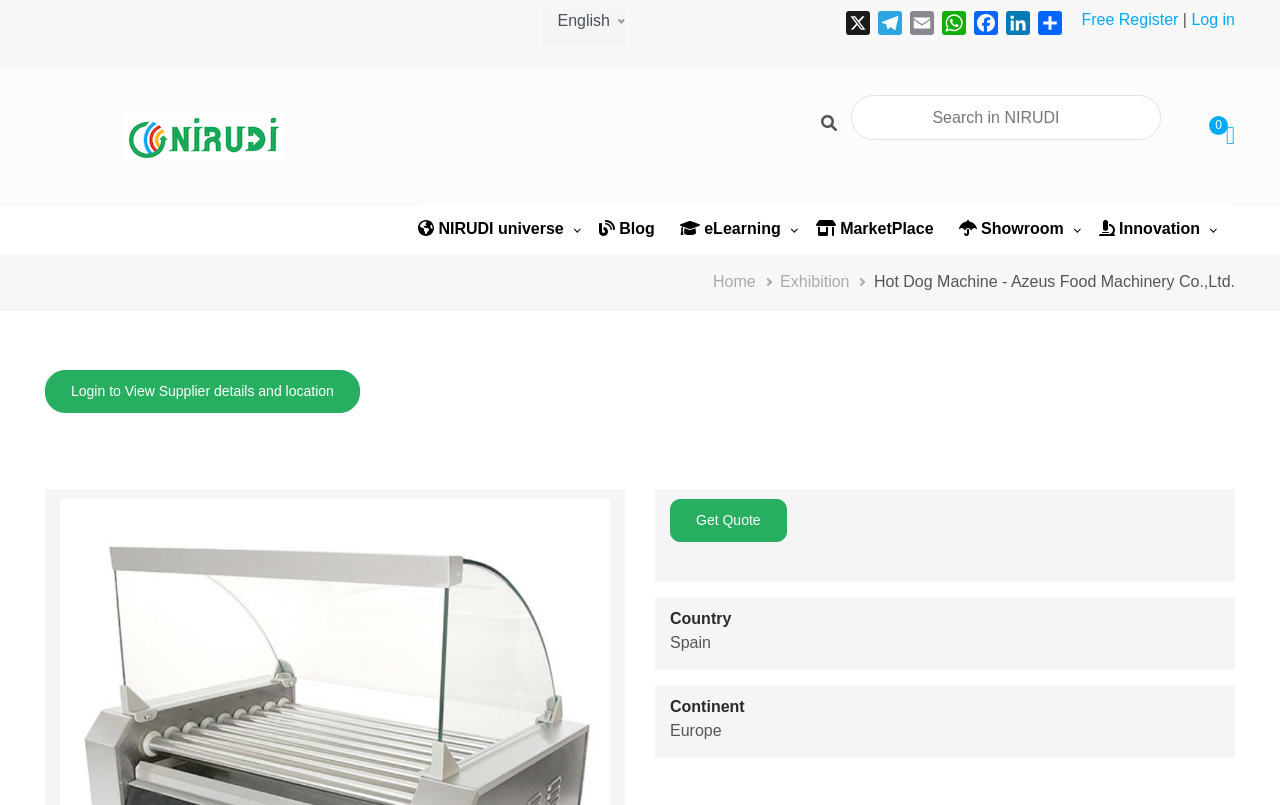Give a one-word or short-phrase answer to the following question: 
What is the name of the company?

Azeus Food Machinery Co.,Ltd.